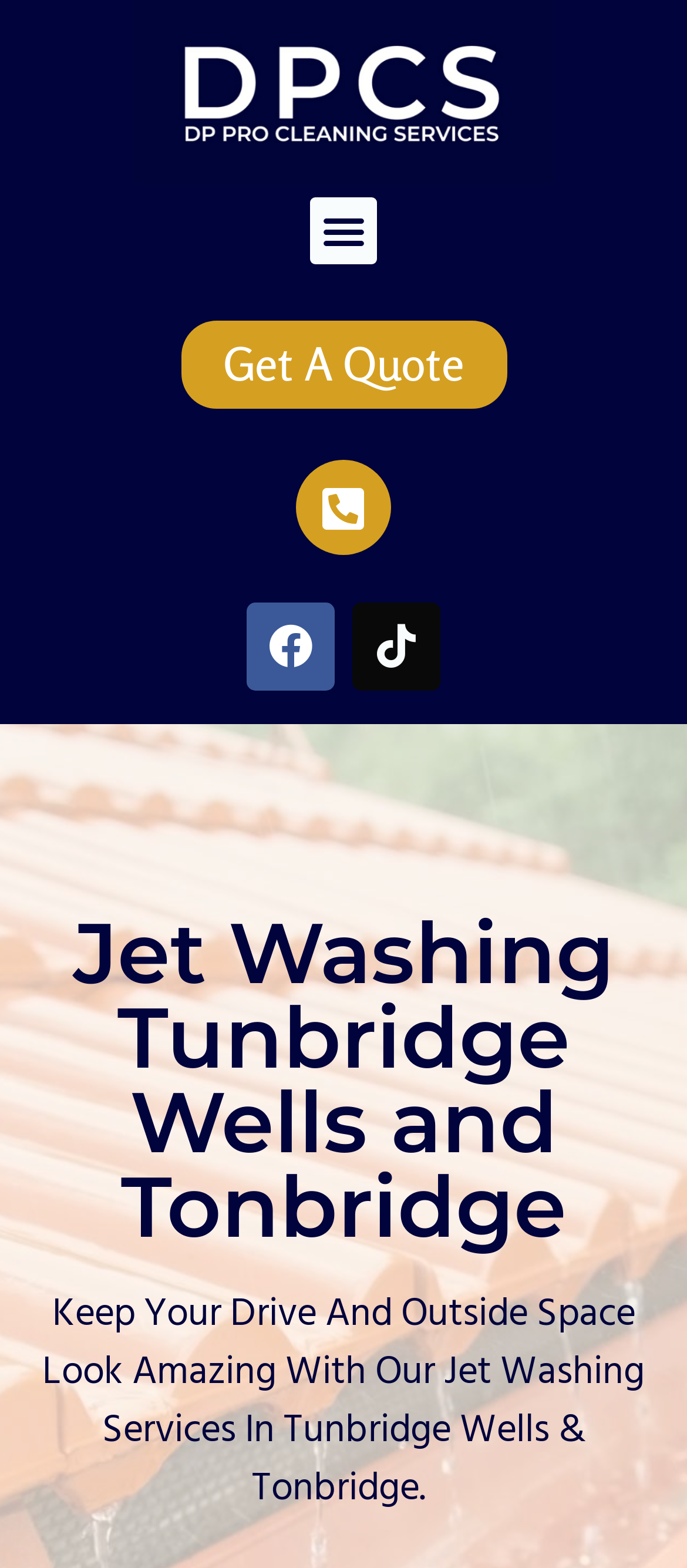Provide the bounding box for the UI element matching this description: "alt="DP Pro Cleaning Services"".

[0.0, 0.0, 1.0, 0.118]